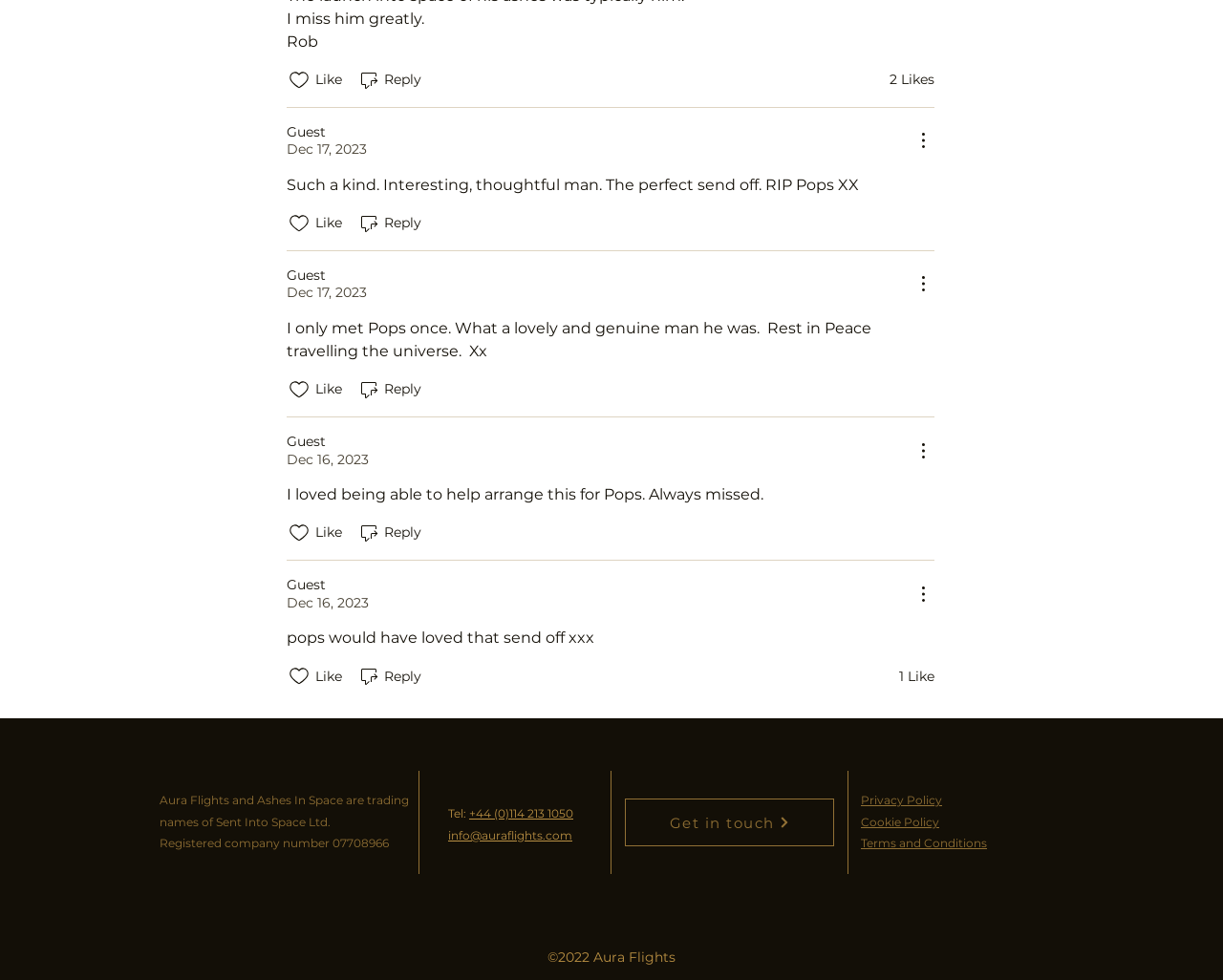Bounding box coordinates are specified in the format (top-left x, top-left y, bottom-right x, bottom-right y). All values are floating point numbers bounded between 0 and 1. Please provide the bounding box coordinate of the region this sentence describes: +44 (0)114 213 1050

[0.384, 0.823, 0.469, 0.838]